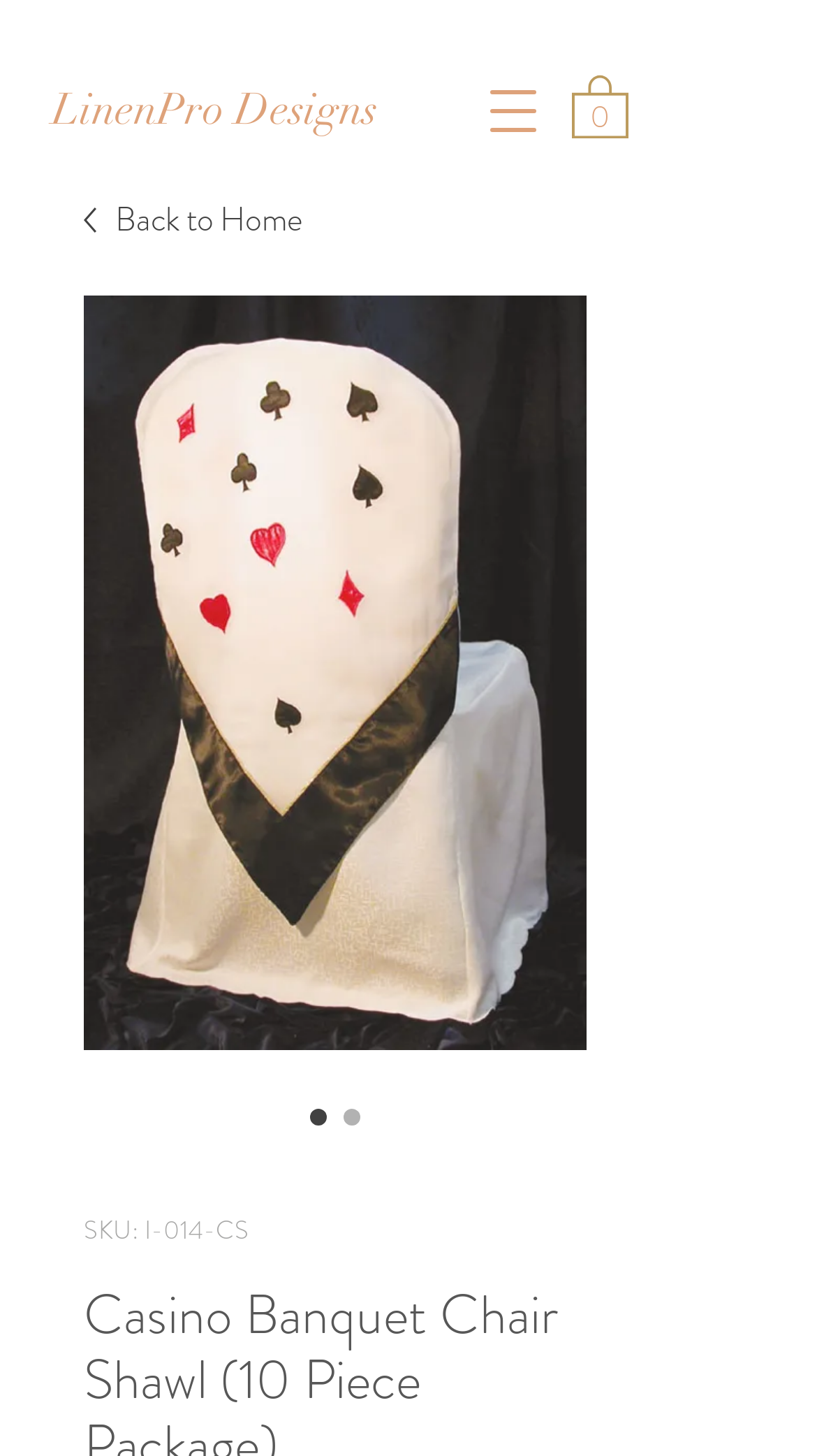Extract the primary headline from the webpage and present its text.

Casino Banquet Chair Shawl (10 Piece Package)